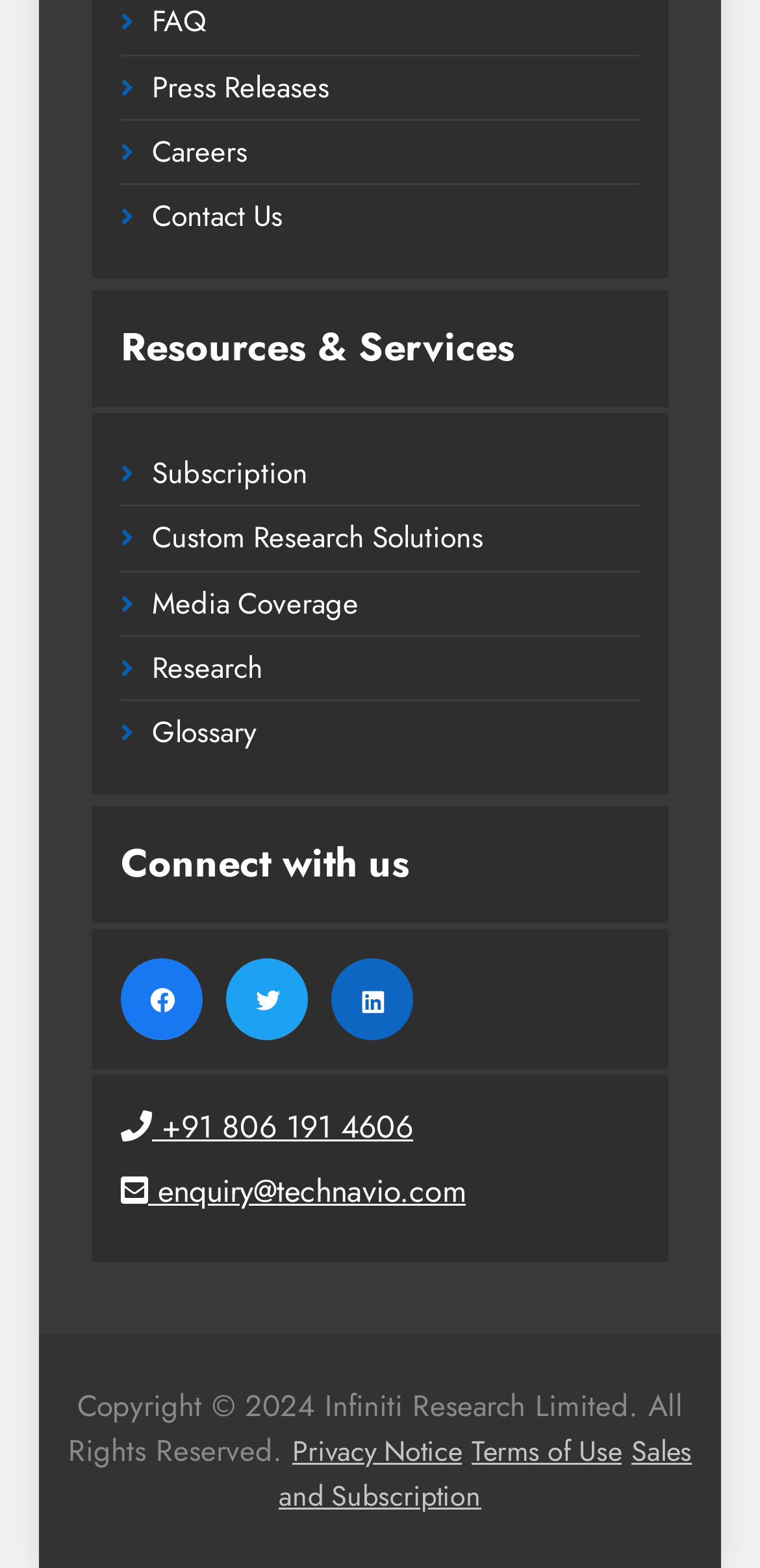What are the social media platforms available?
Give a detailed and exhaustive answer to the question.

By looking at the 'Connect with us' section, I can see three social media links: Facebook, Twitter, and LinkedIn, which are commonly used platforms for connecting with organizations.